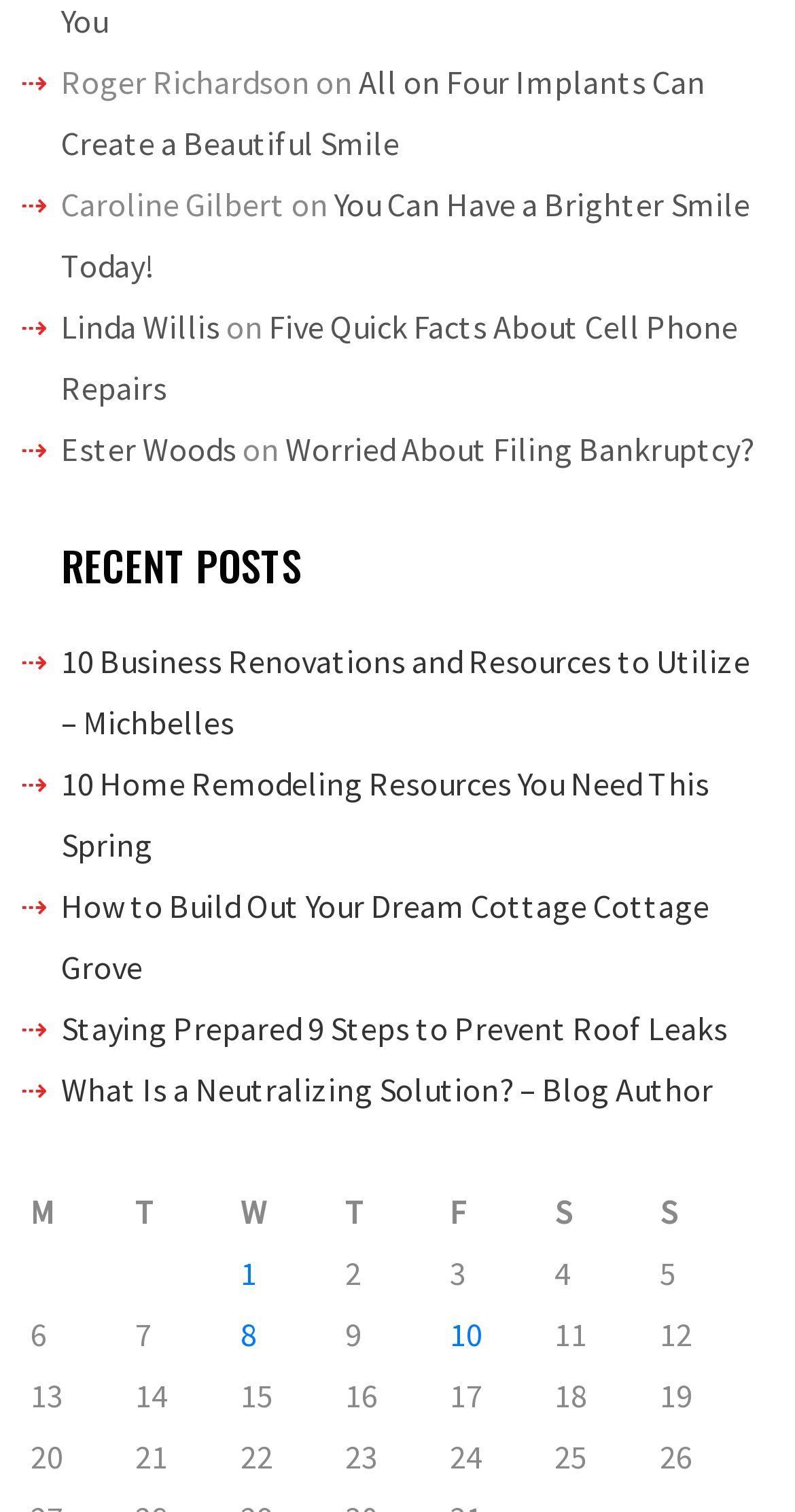Locate the bounding box coordinates of the area to click to fulfill this instruction: "View previous post". The bounding box should be presented as four float numbers between 0 and 1, in the order [left, top, right, bottom].

None